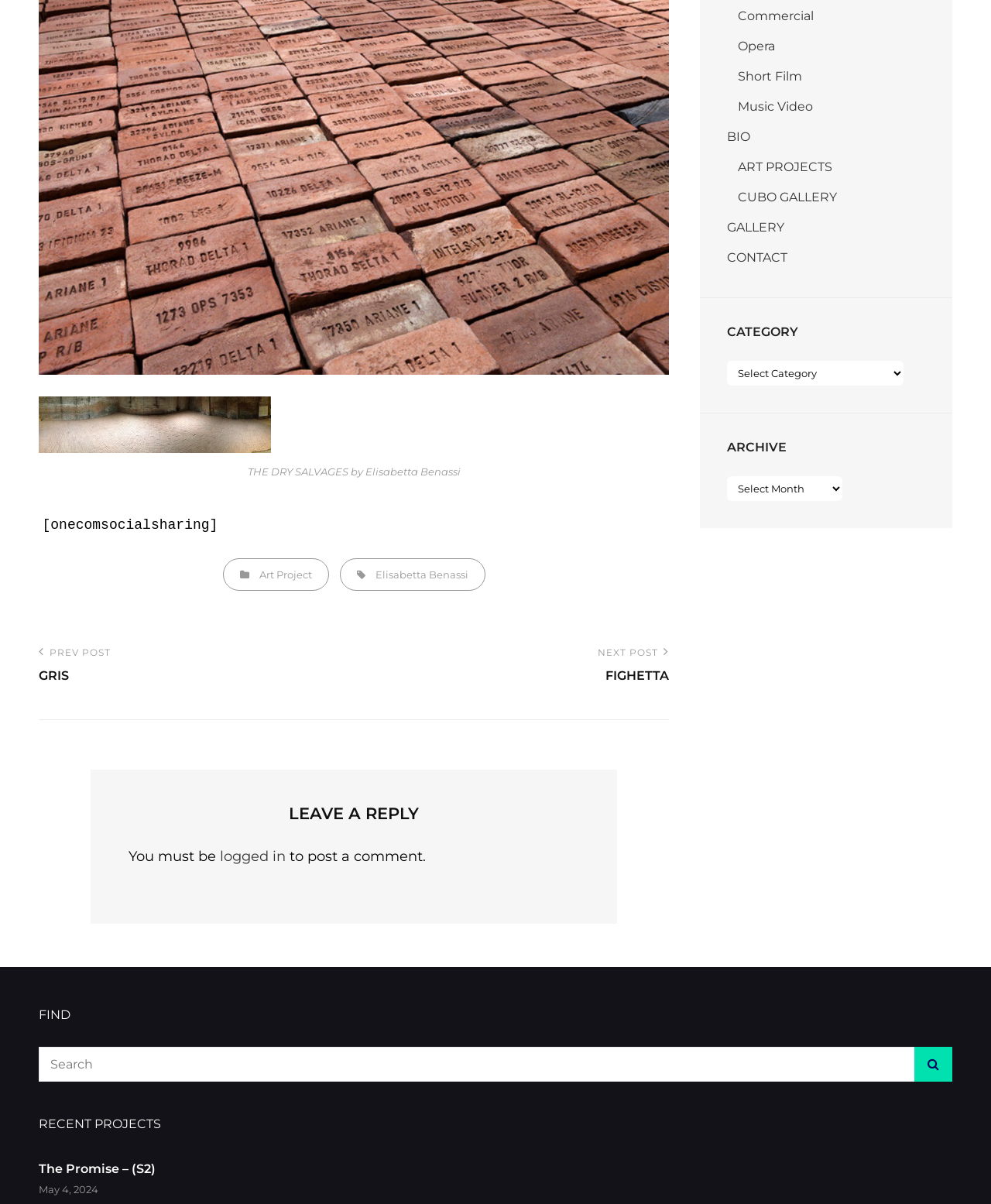Give the bounding box coordinates for this UI element: "Coded web design". The coordinates should be four float numbers between 0 and 1, arranged as [left, top, right, bottom].

None